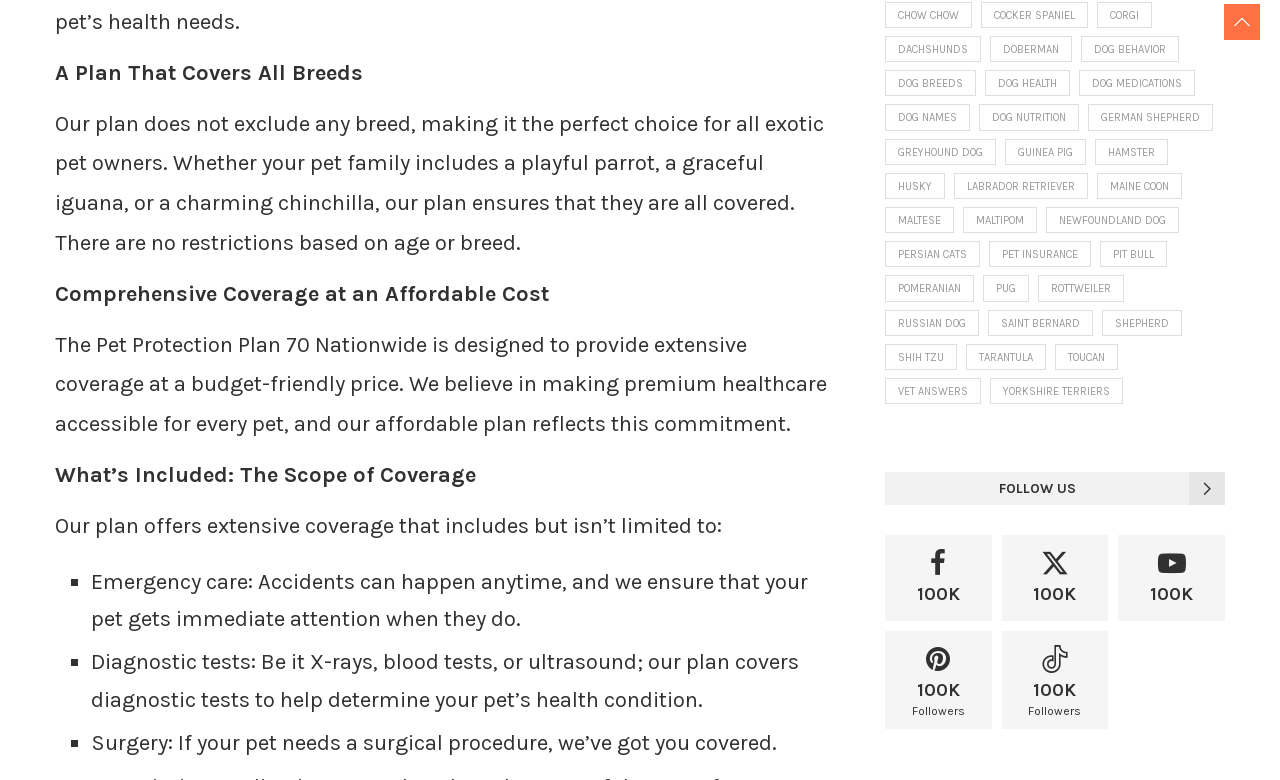Use a single word or phrase to answer the question: 
What type of pets are covered by the plan?

Exotic pets